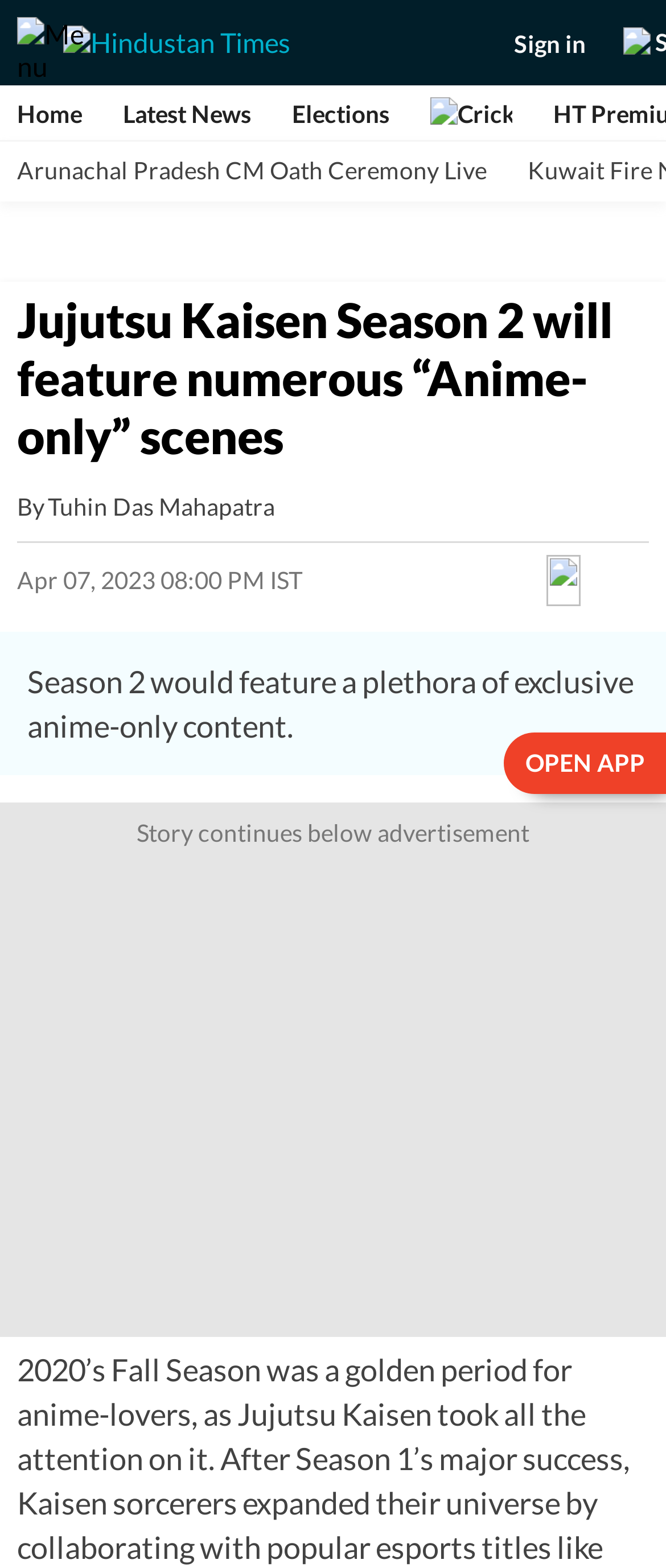Identify the bounding box coordinates for the element you need to click to achieve the following task: "Read the latest news". The coordinates must be four float values ranging from 0 to 1, formatted as [left, top, right, bottom].

[0.185, 0.063, 0.377, 0.082]